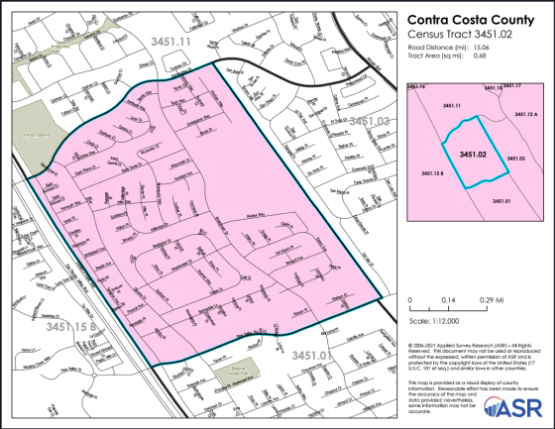What is the area of Census Tract 3451.02?
Could you please answer the question thoroughly and with as much detail as possible?

The area of Census Tract 3451.02 is indicated as 0.68 square miles, which is one of the important geographic details provided in the caption.